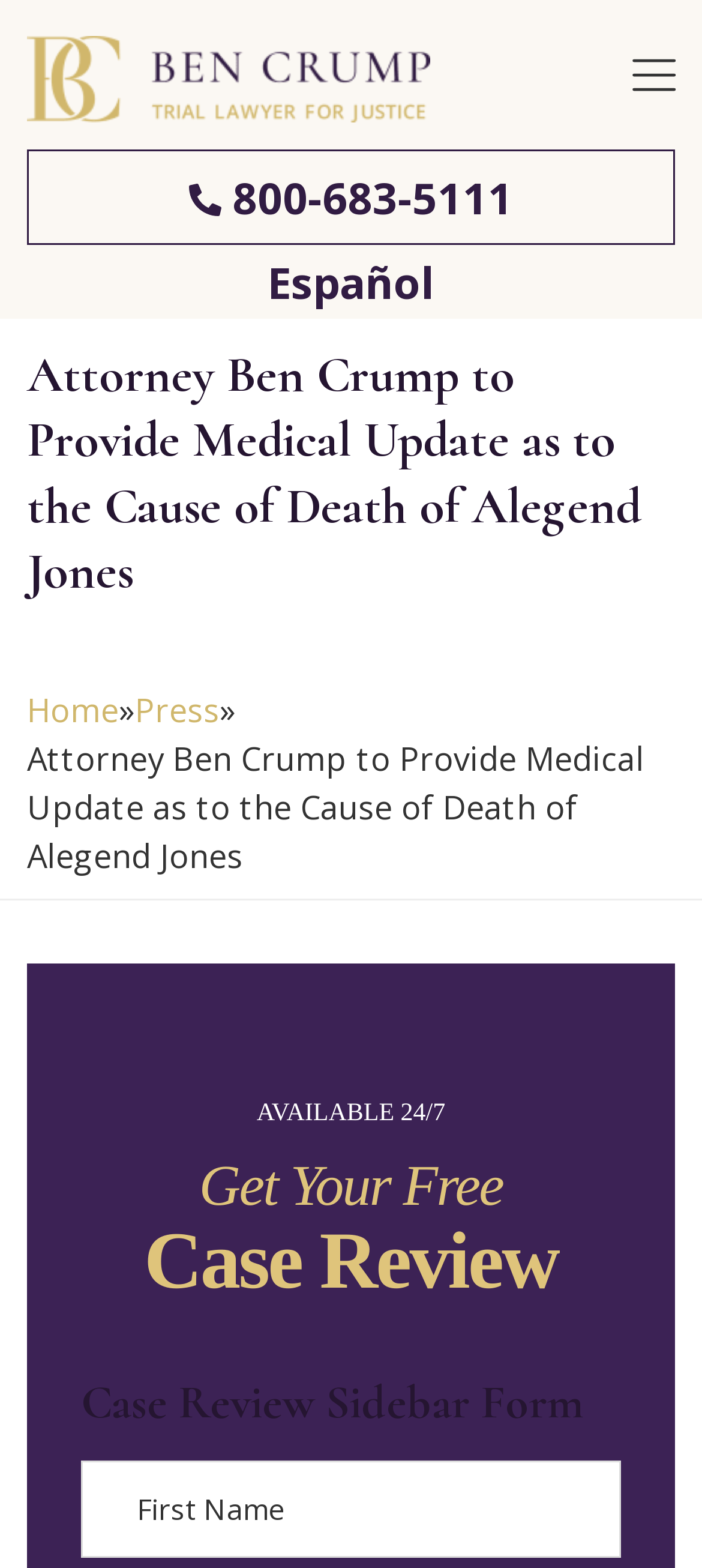Please answer the following query using a single word or phrase: 
What is the availability of the attorney?

AVAILABLE 24/7